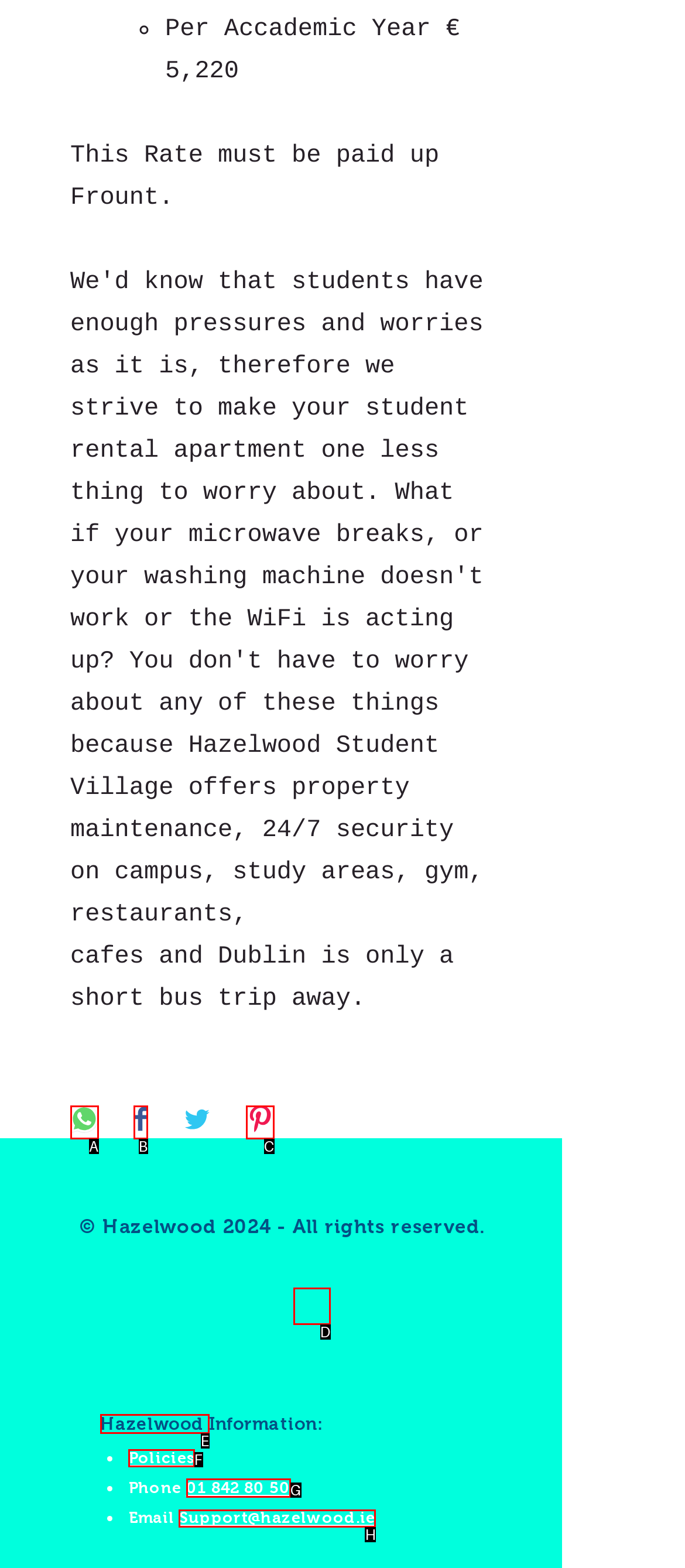Determine the HTML element to be clicked to complete the task: Call 01 842 80 50. Answer by giving the letter of the selected option.

G